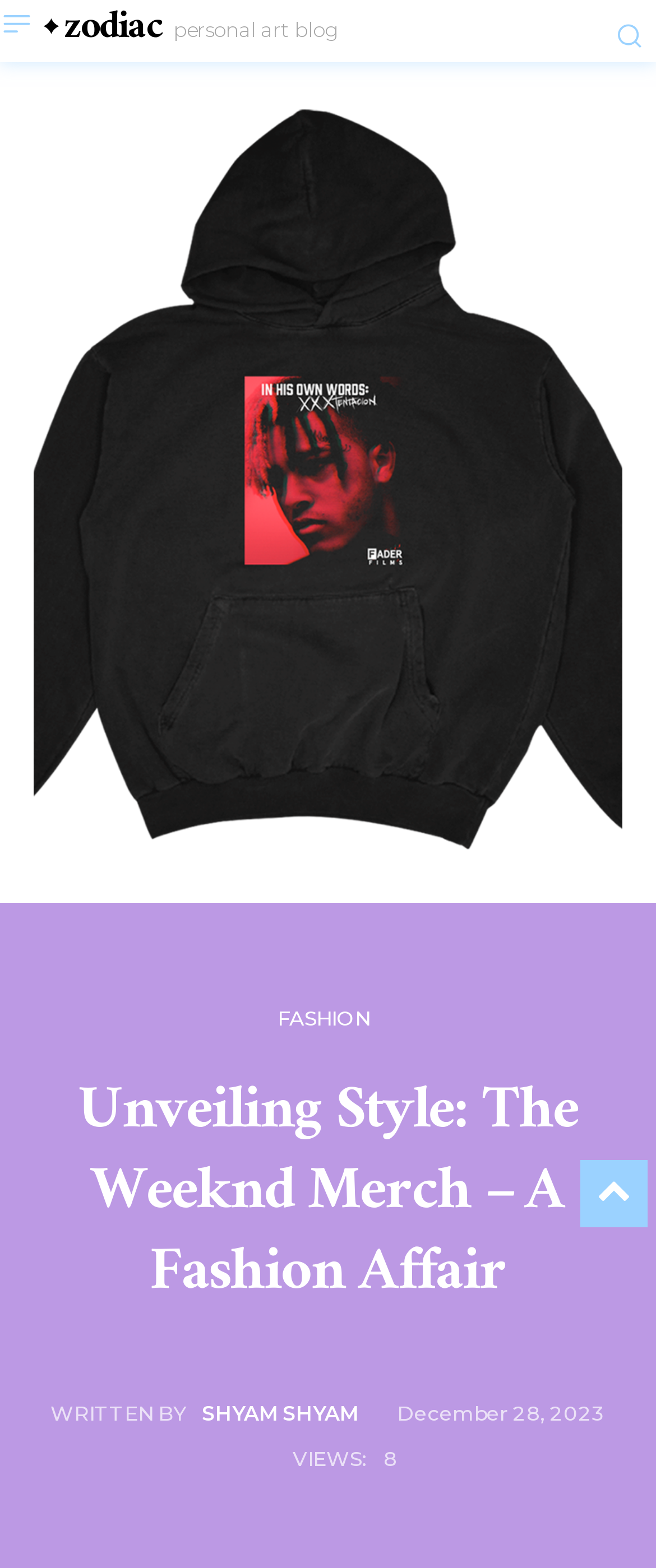When was the article published?
Using the details from the image, give an elaborate explanation to answer the question.

I obtained the answer by looking at the time element with the text 'December 28, 2023' which is located near the 'VIEWS:' text, indicating the publication date of the article.